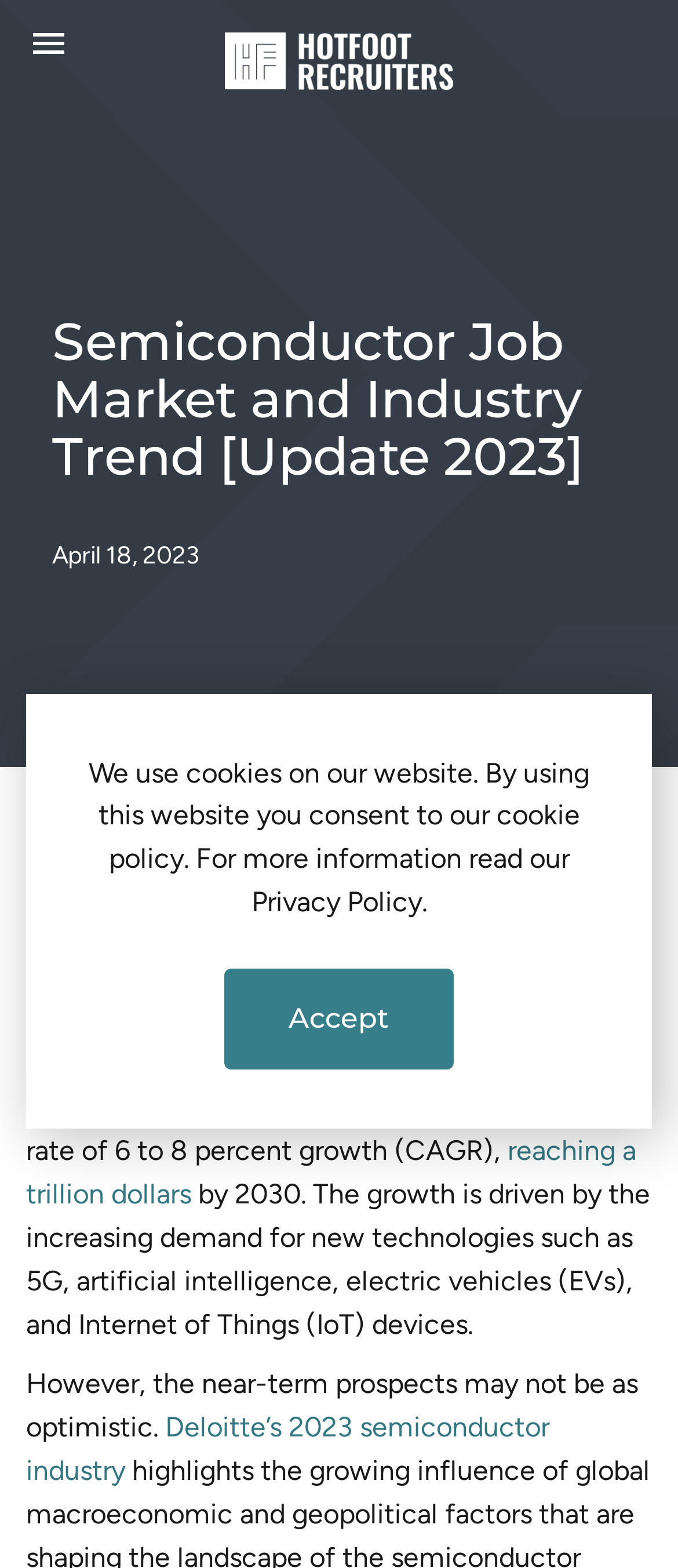Consider the image and give a detailed and elaborate answer to the question: 
What is the source of the 2023 semiconductor industry report?

I found this answer by reading the text in the webpage, specifically the link that says 'Deloitte’s 2023 semiconductor industry'.